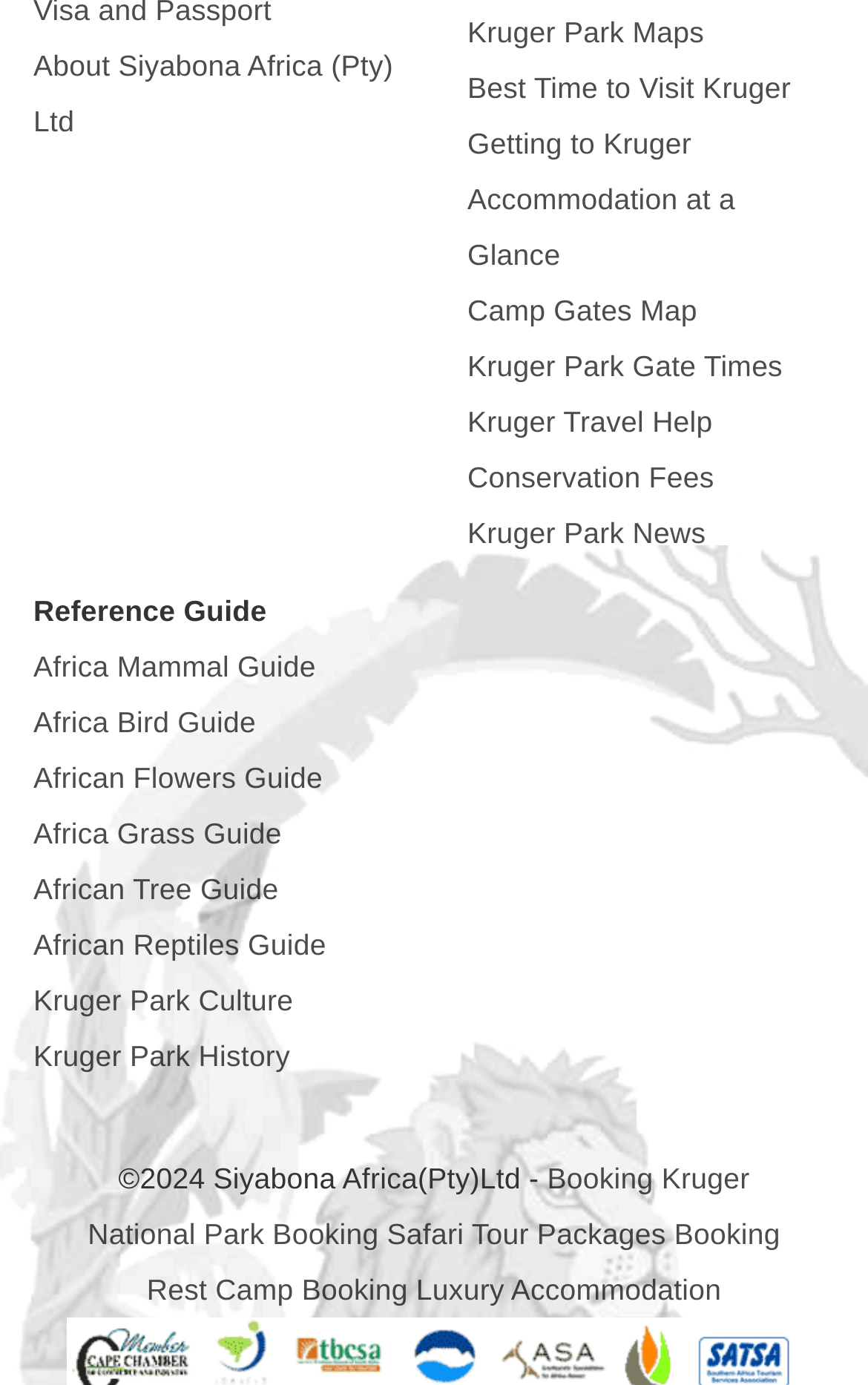What is the main topic of the guides provided on the webpage?
Look at the screenshot and respond with a single word or phrase.

Africa